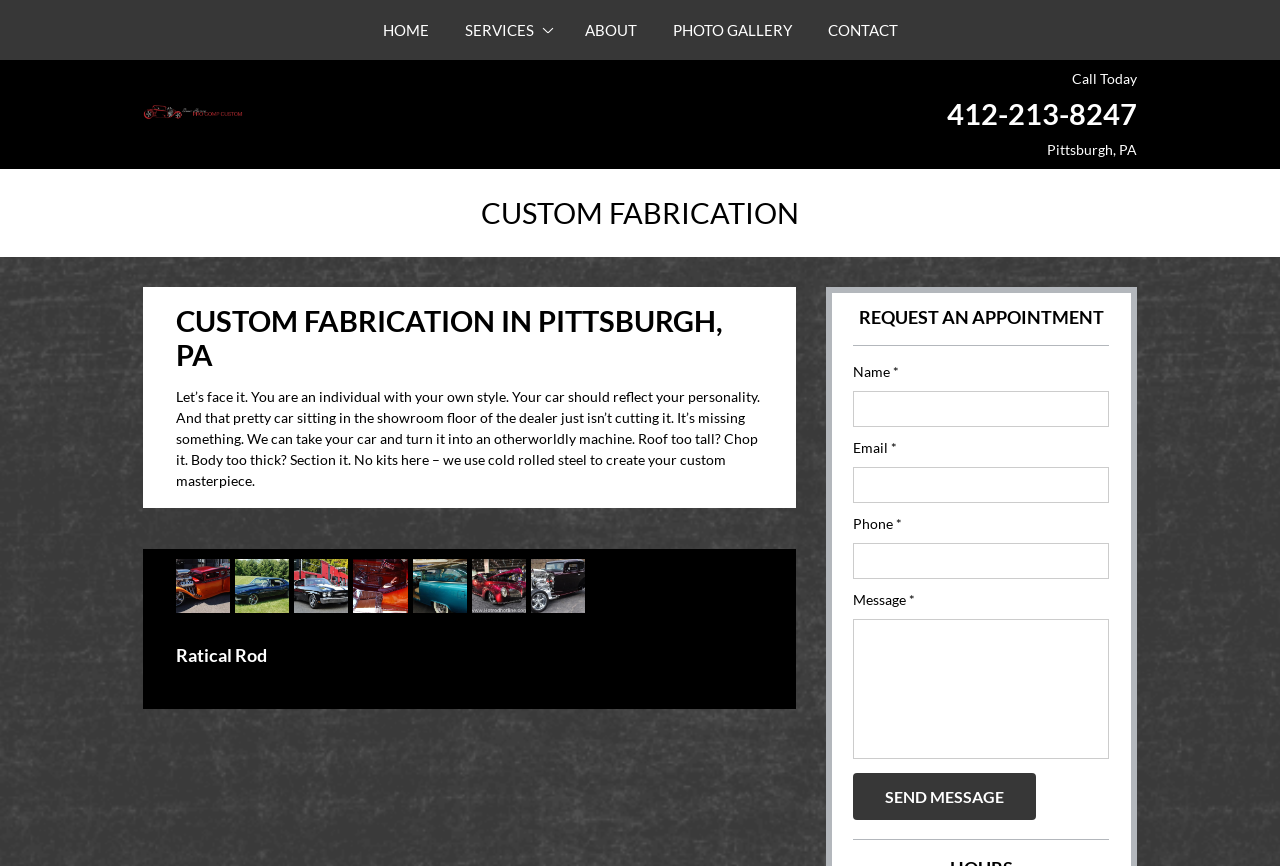Please locate the bounding box coordinates for the element that should be clicked to achieve the following instruction: "Request an appointment". Ensure the coordinates are given as four float numbers between 0 and 1, i.e., [left, top, right, bottom].

[0.667, 0.355, 0.867, 0.376]